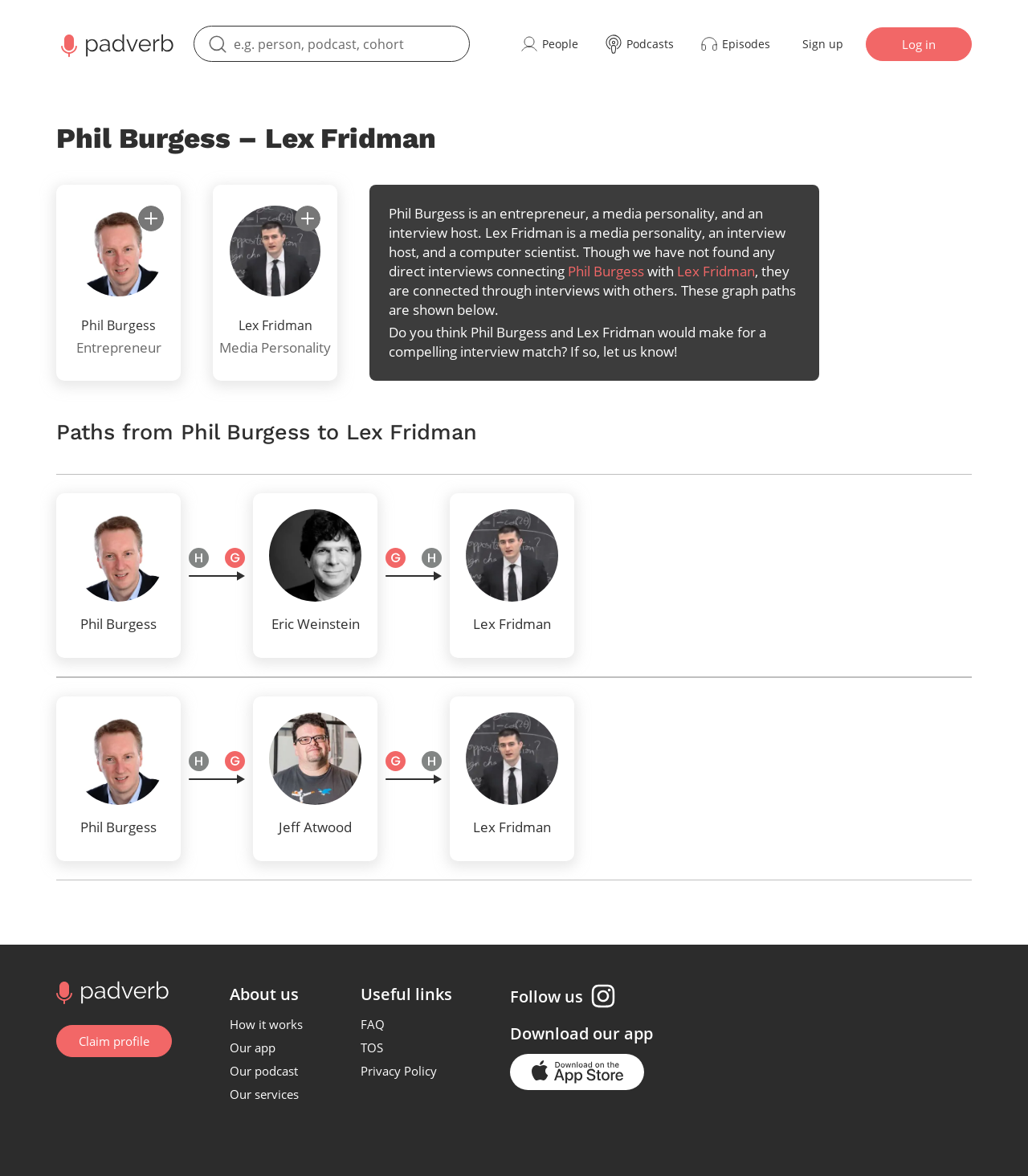Locate the coordinates of the bounding box for the clickable region that fulfills this instruction: "Search for something".

[0.188, 0.022, 0.457, 0.053]